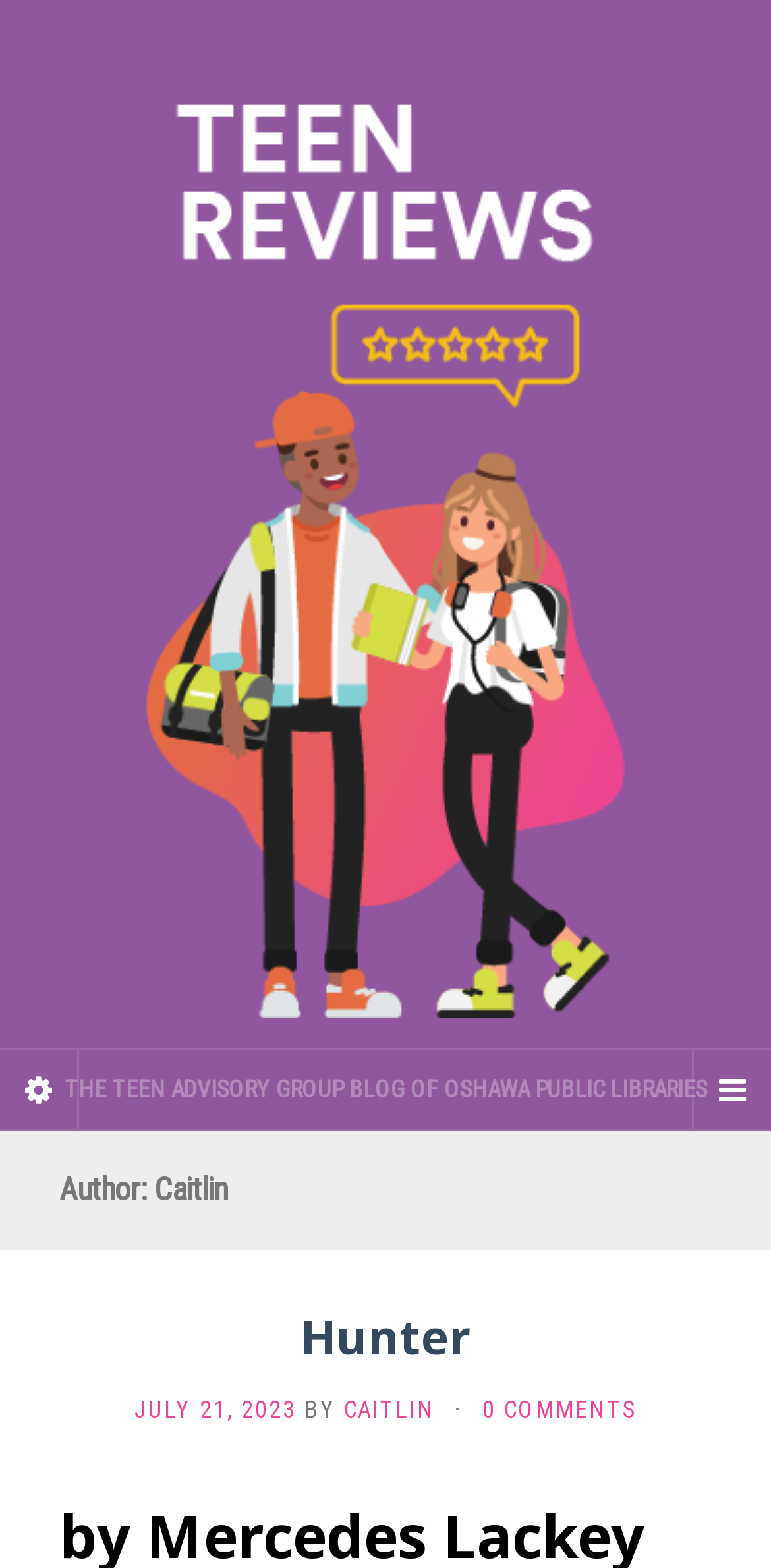Identify the bounding box coordinates for the UI element described as follows: "0 Comments". Ensure the coordinates are four float numbers between 0 and 1, formatted as [left, top, right, bottom].

[0.626, 0.89, 0.826, 0.908]